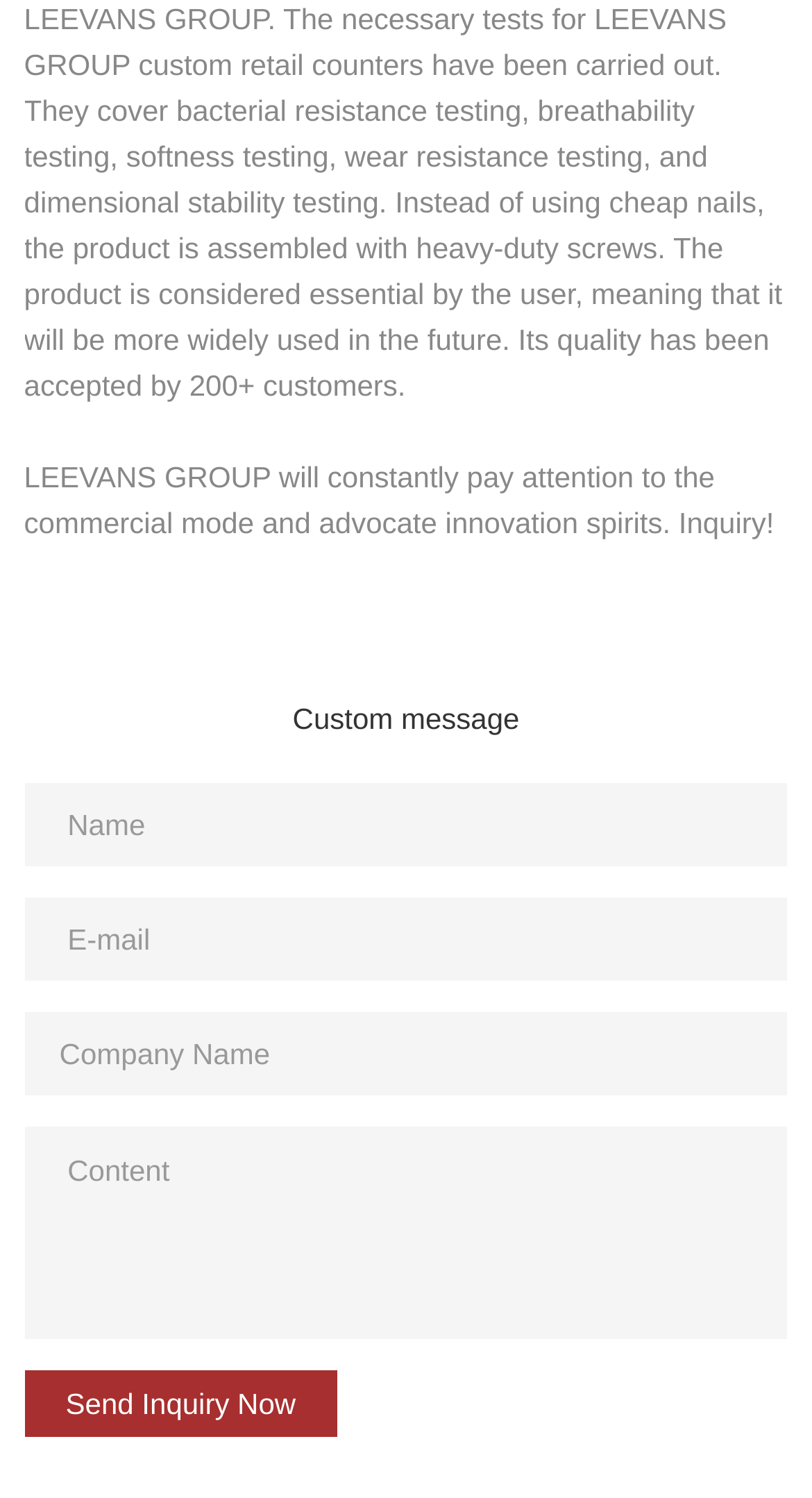Provide the bounding box coordinates of the UI element that matches the description: "name="name" placeholder="Name"".

[0.03, 0.523, 0.97, 0.579]